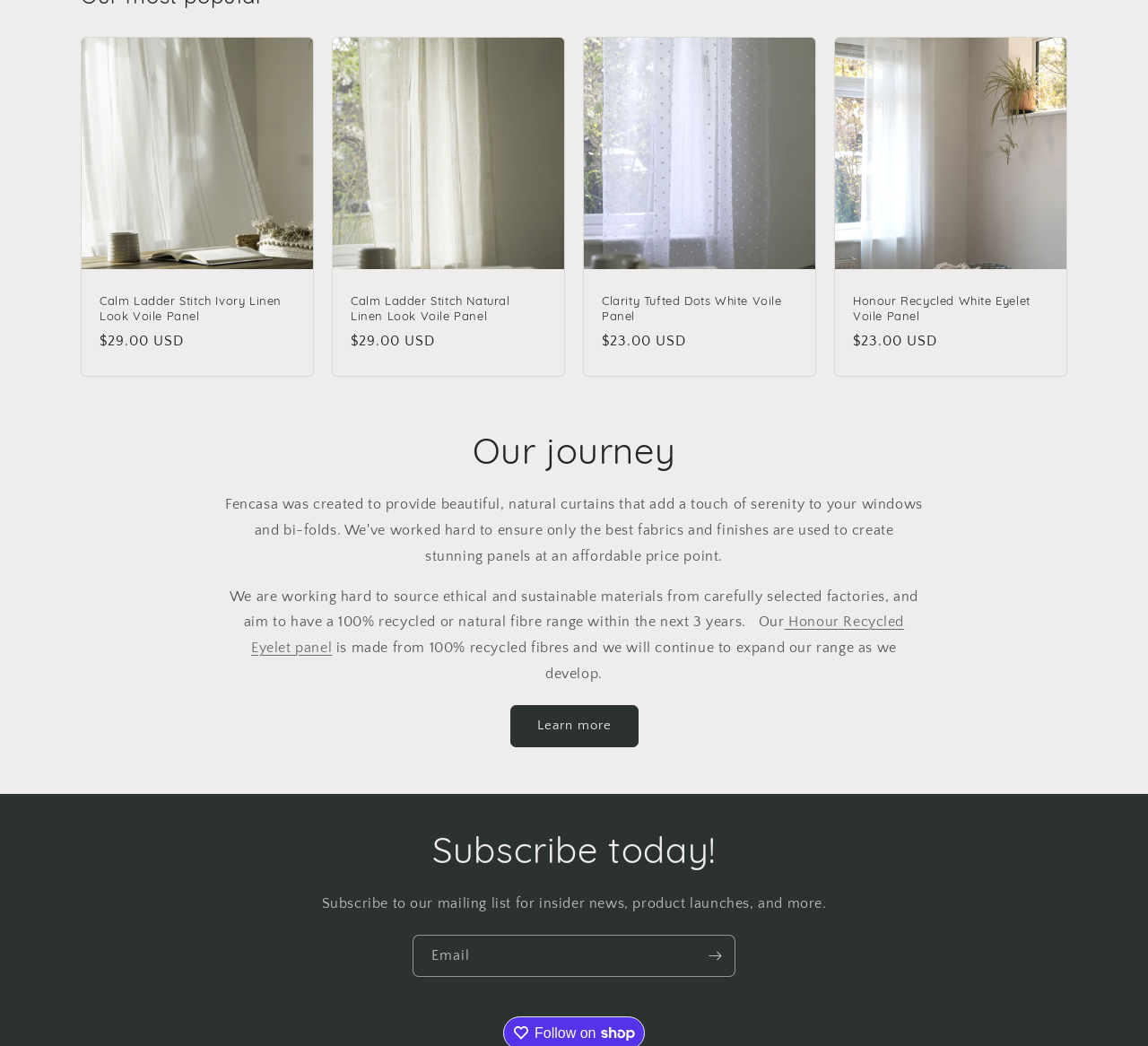Look at the image and write a detailed answer to the question: 
What type of products are displayed?

Based on the images and headings on the webpage, it appears that the products being displayed are voile panels with different designs and materials, such as Calm Ladder Stitch Ivory Linen Look Voile Panel and Honour Recycled White Eyelet Voile Panel.